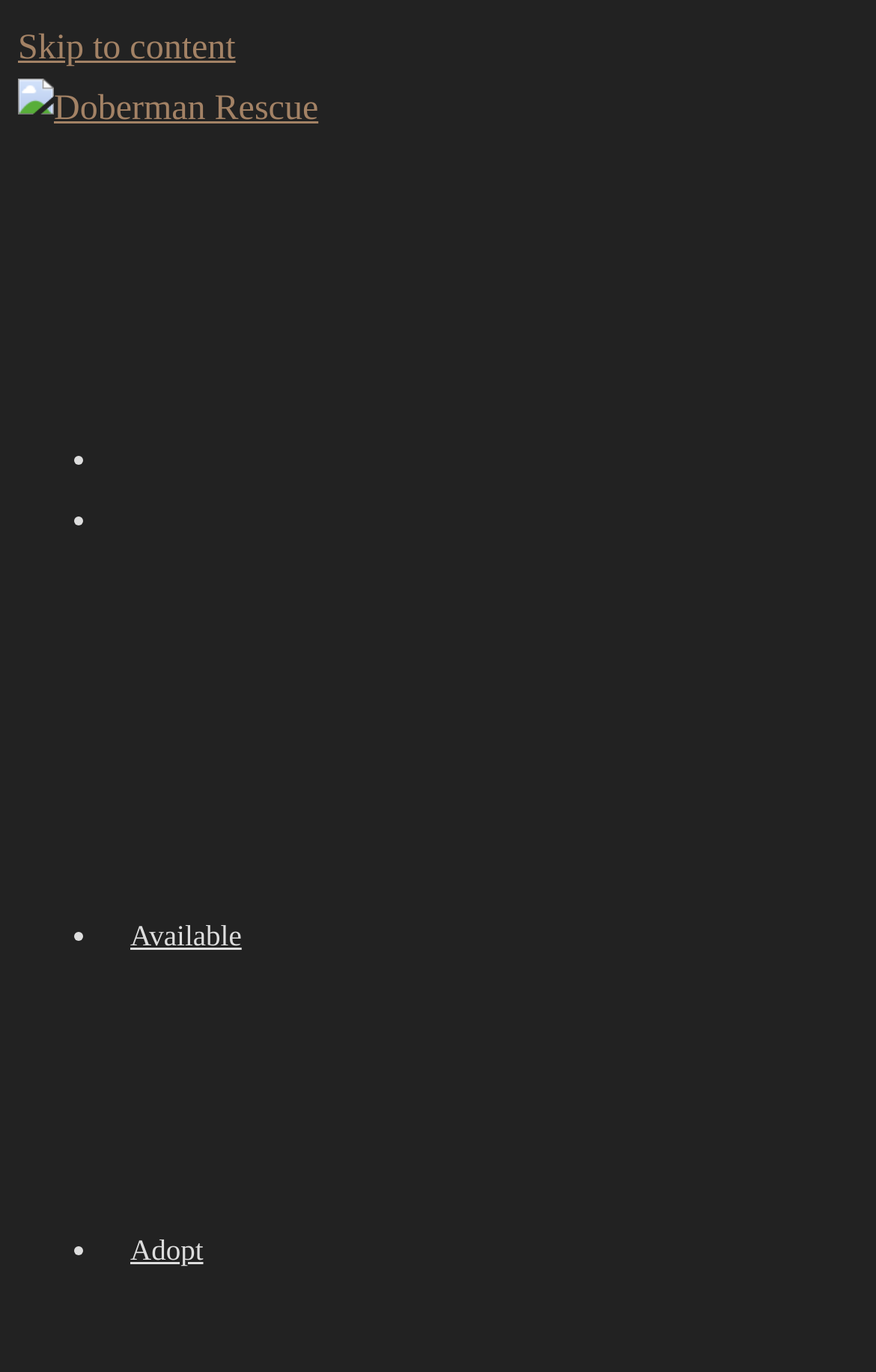Using the description "Available", predict the bounding box of the relevant HTML element.

[0.123, 0.67, 0.301, 0.694]